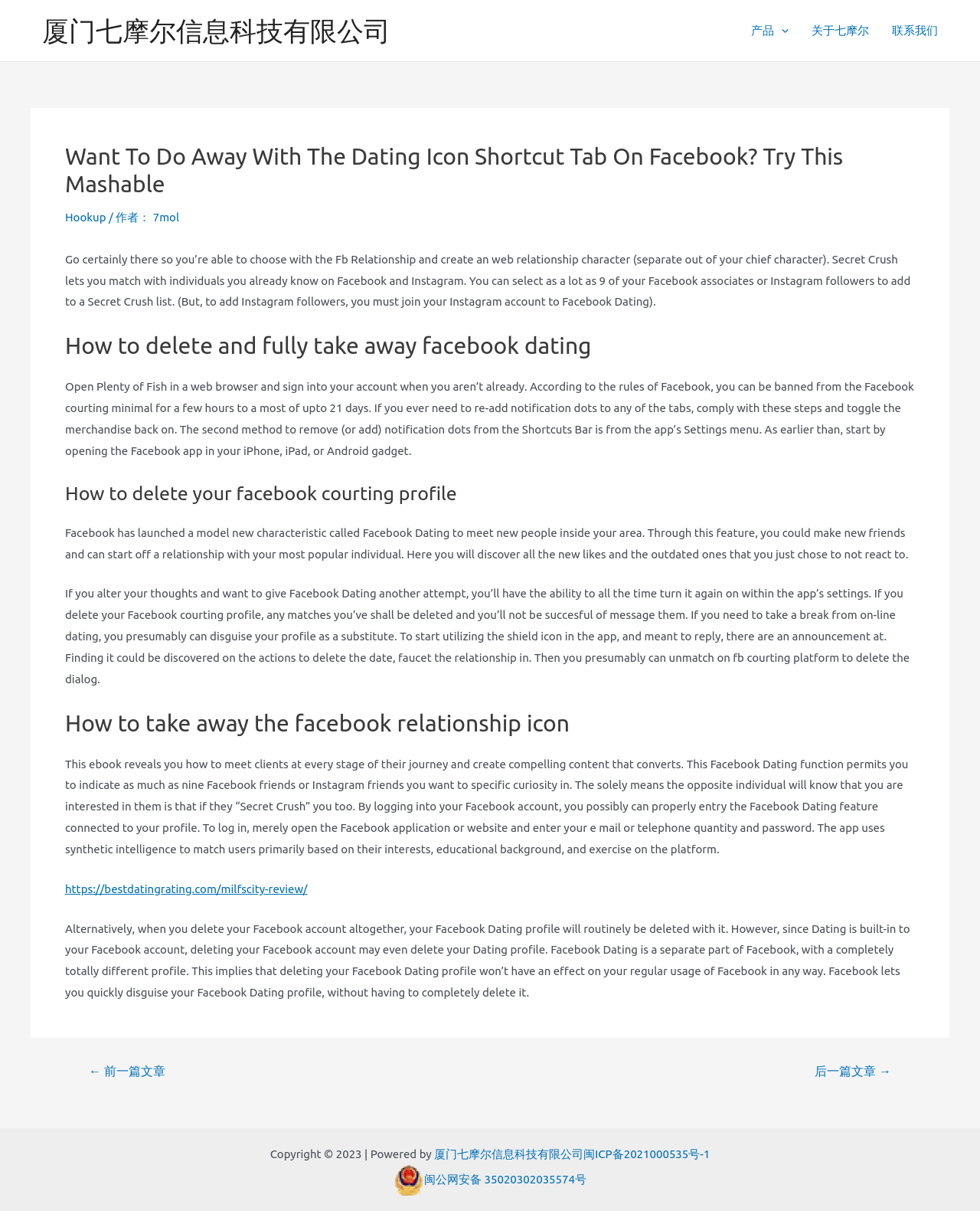Generate a comprehensive caption for the webpage you are viewing.

This webpage is about Facebook dating and provides guides on how to use the feature, delete a dating profile, and remove the dating icon. At the top, there is a navigation bar with links to "产品" (products), "关于七摩尔" (about 7mol), and "联系我们" (contact us). Below the navigation bar, there is a main content area with an article about Facebook dating.

The article has a heading that matches the meta description, "Want To Do Away With The Dating Icon Shortcut Tab On Facebook? Try This Mashable". The article is divided into sections, each with a heading, such as "How to delete and fully take away facebook dating", "How to delete your facebook dating profile", and "How to take away the facebook dating icon". Each section has a block of text that provides instructions and information about the topic.

There are also links to other articles and resources, such as a review of a dating site, Milfscity. At the bottom of the page, there is a copyright notice and links to the website's terms and conditions, as well as a powered by statement.

On the right side of the page, there is a navigation menu with links to previous and next articles. There are also several images on the page, including an icon for the "产品" link and an image at the bottom of the page.